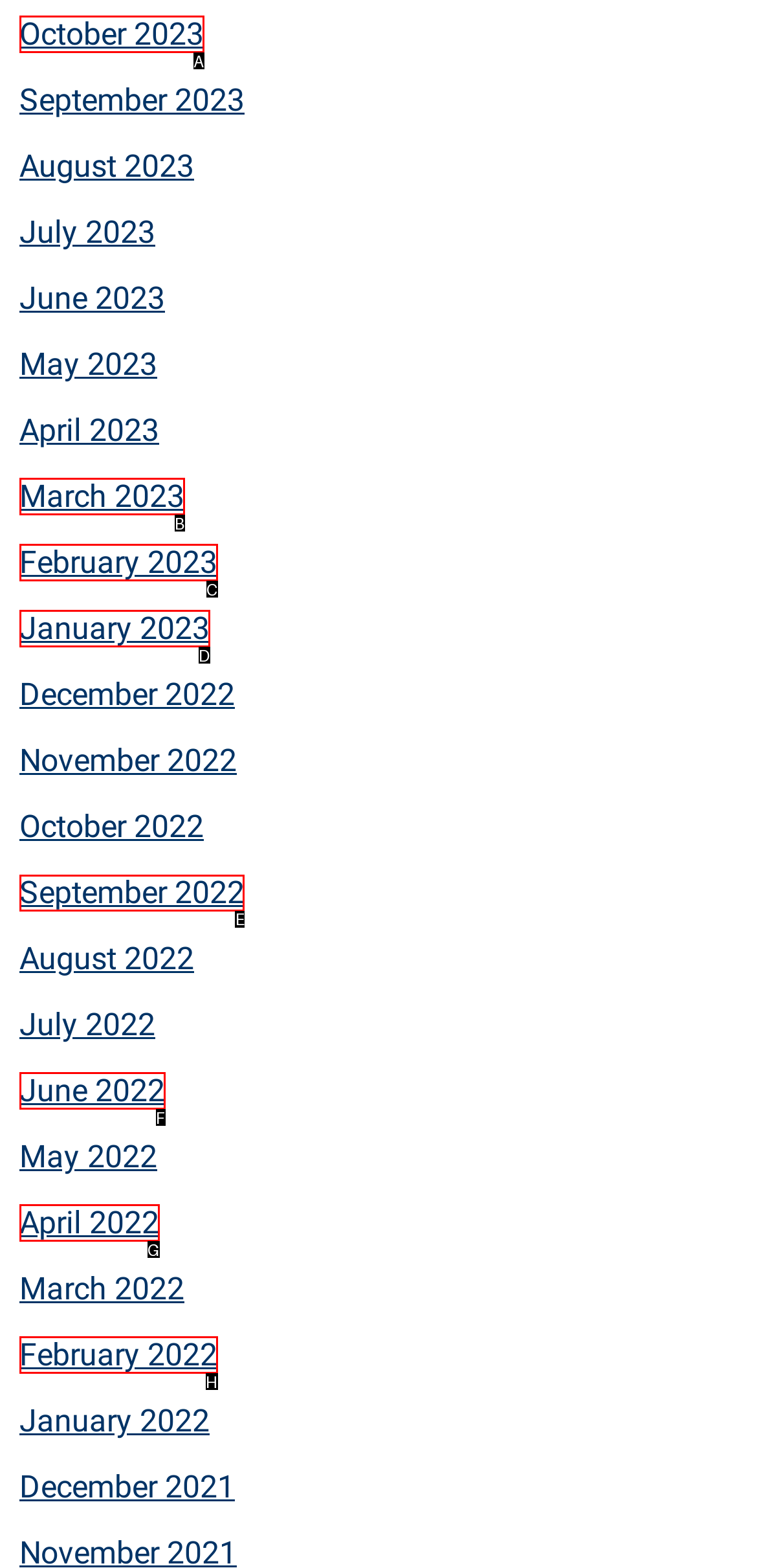To complete the task: view September 2022, which option should I click? Answer with the appropriate letter from the provided choices.

E